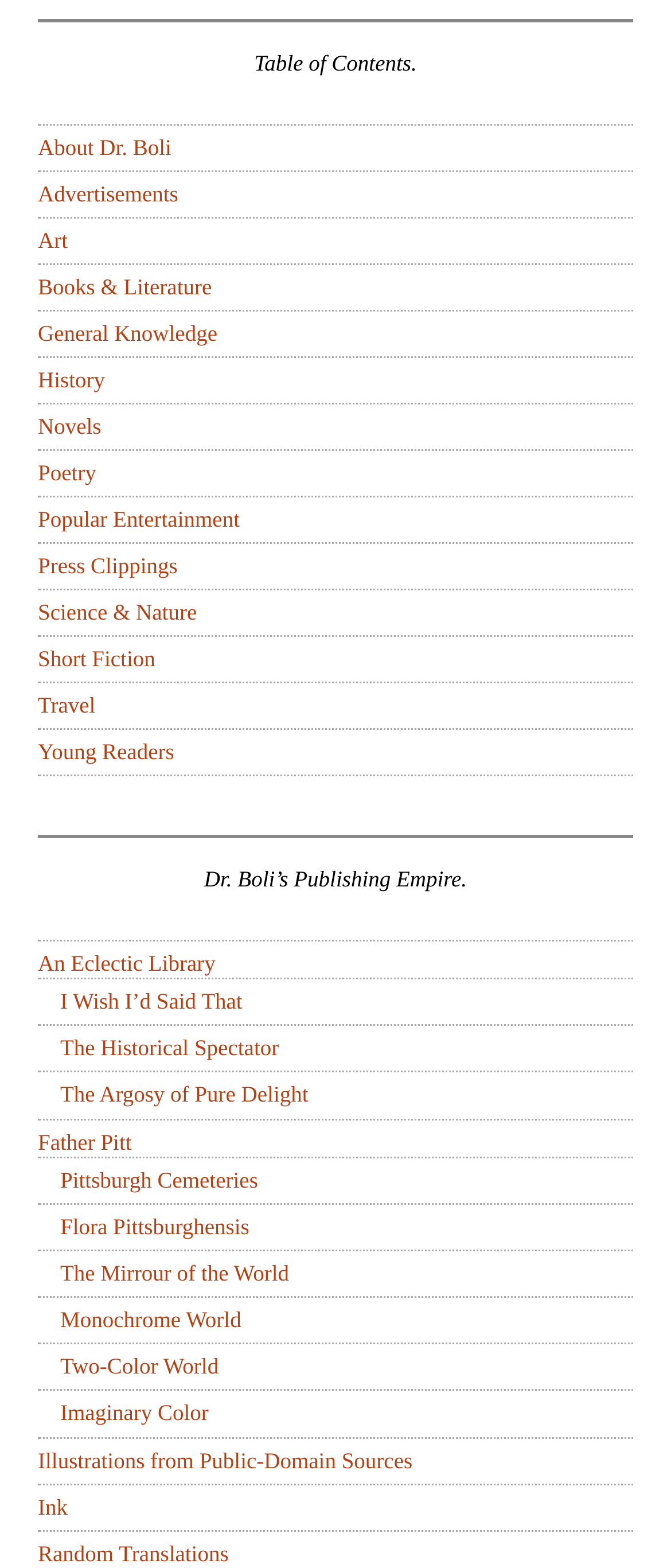What is the first publication listed under Dr. Boli’s Publishing Empire?
Kindly offer a comprehensive and detailed response to the question.

I looked at the list of links under the 'Dr. Boli’s Publishing Empire' section and found that the first link is 'An Eclectic Library'.